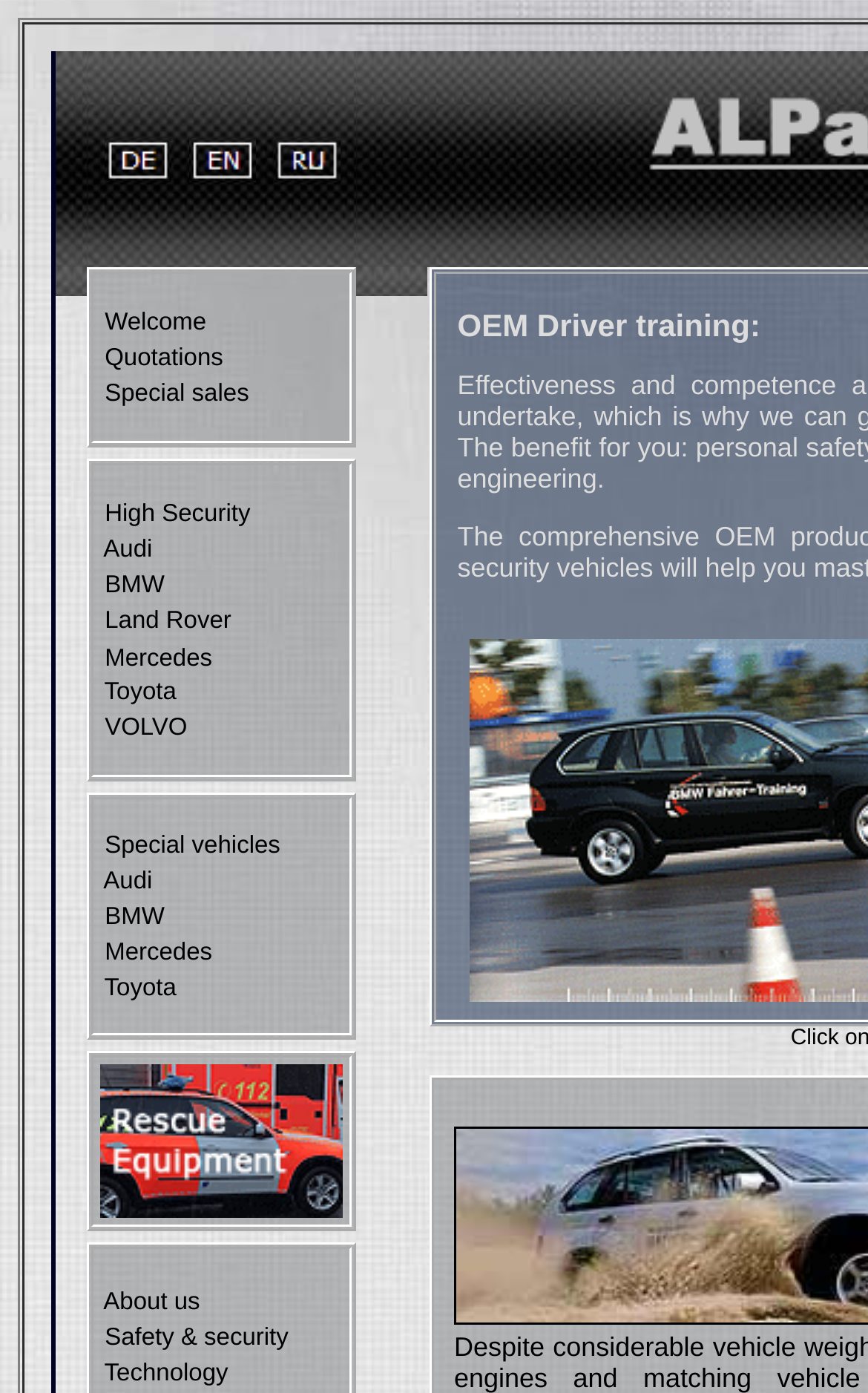Utilize the information from the image to answer the question in detail:
How many columns are in the first table?

The first table on the webpage has three columns. The columns are used to list different language options, including Deutsch, Englisch, and Russisch.